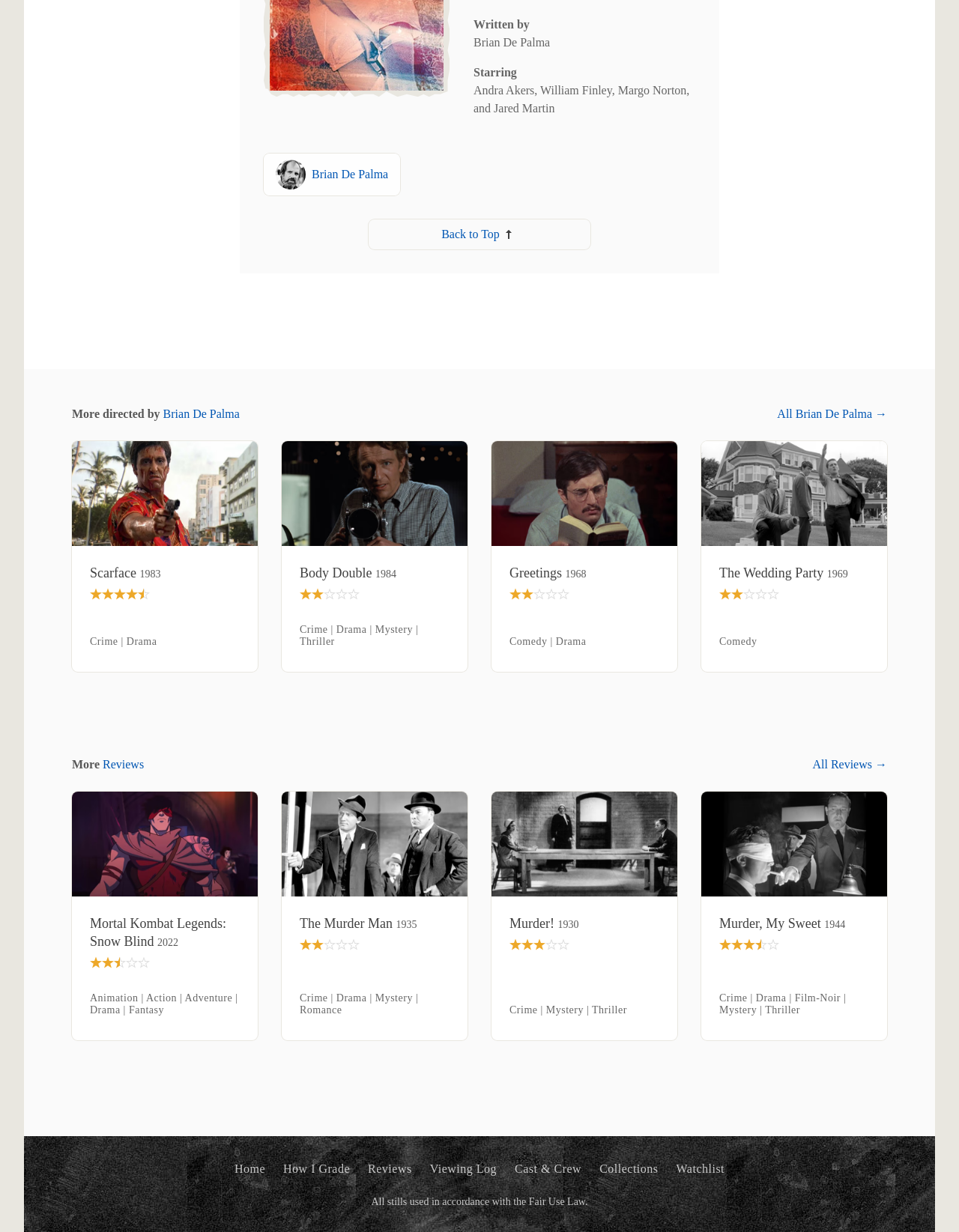Locate the bounding box of the UI element described in the following text: "Murder, My Sweet 1944".

[0.75, 0.742, 0.906, 0.757]